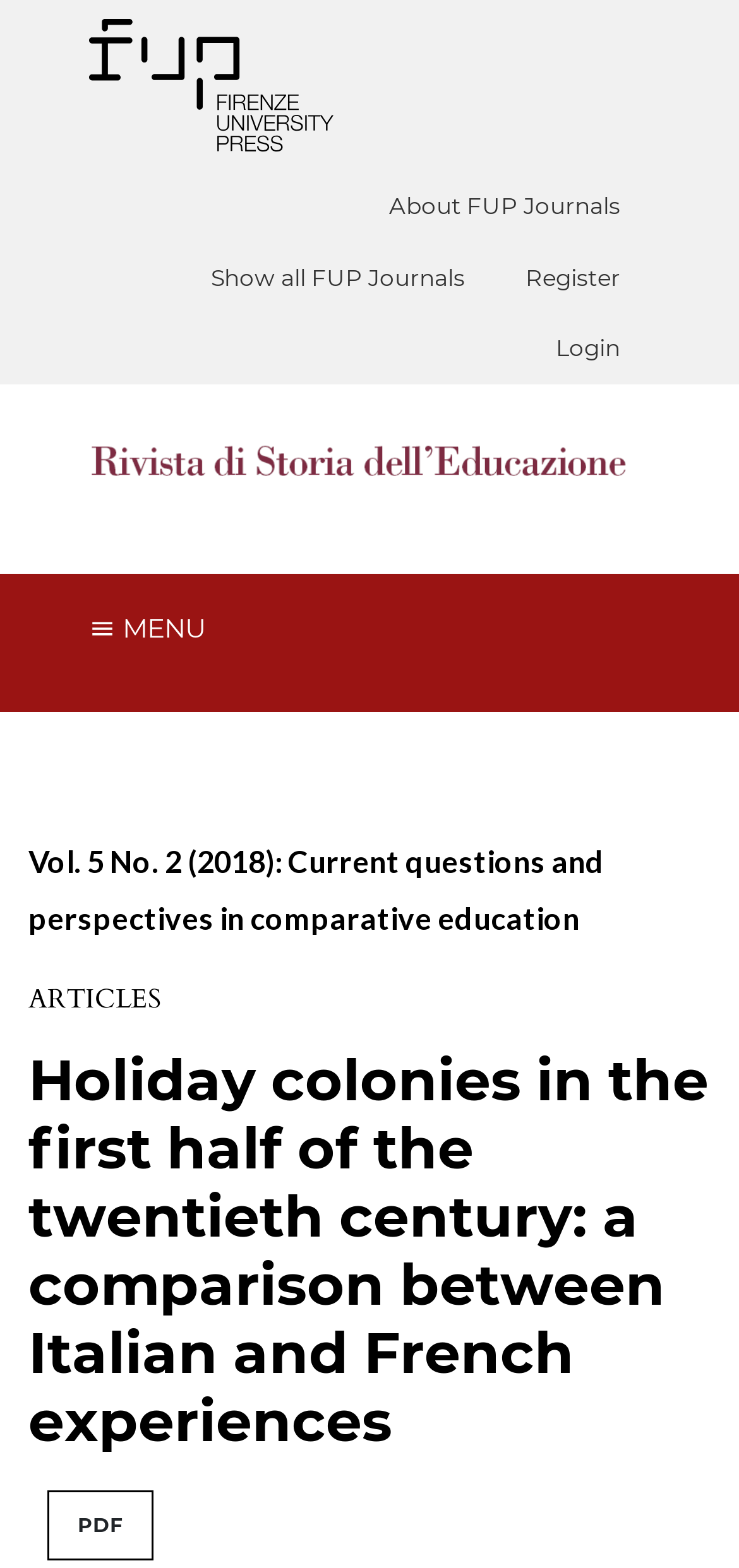Extract the bounding box of the UI element described as: "House Of Yes".

None